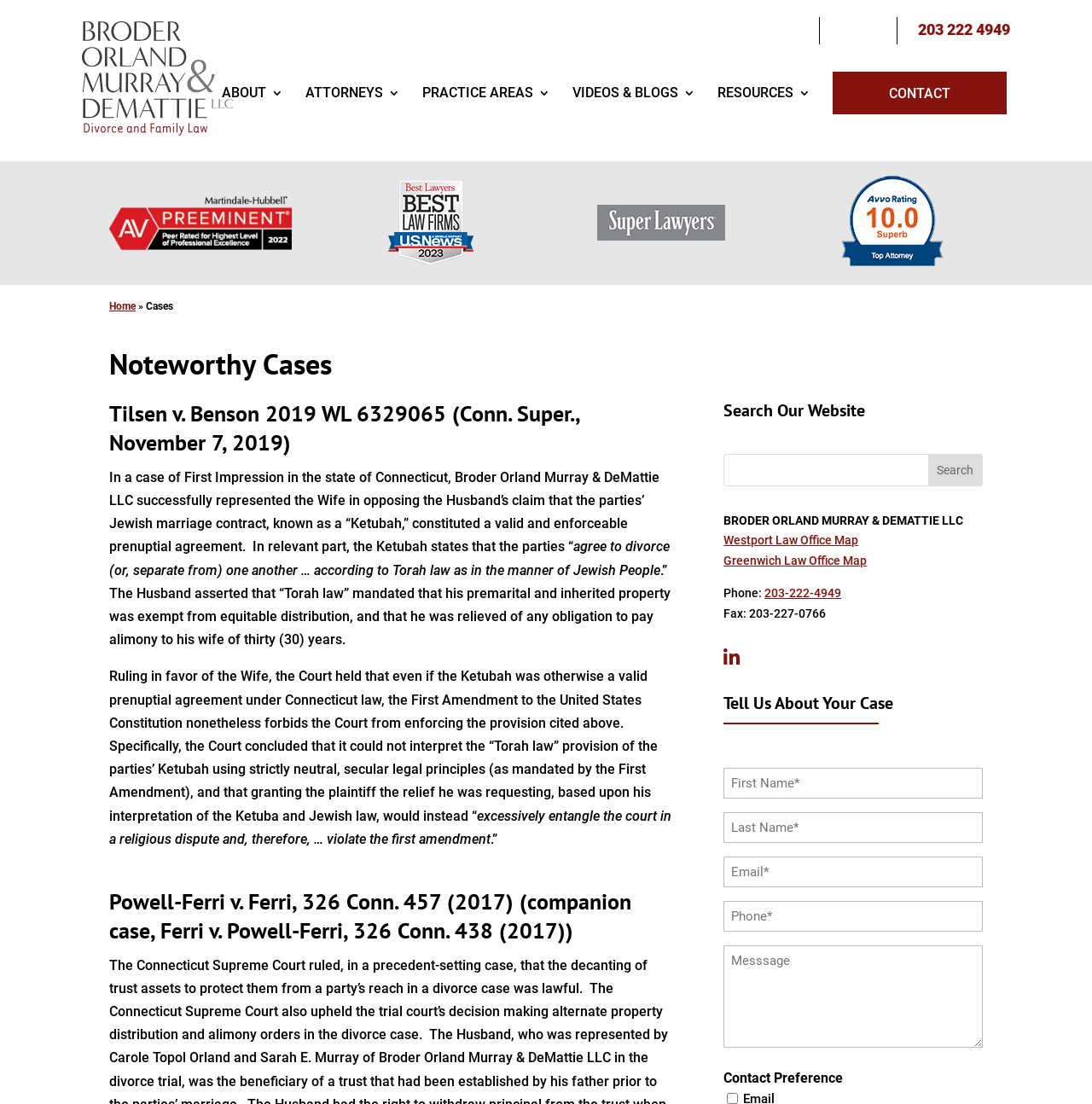What can you do in the 'Search Our Website' section?
Analyze the image and deliver a detailed answer to the question.

I found the answer by looking at the 'Search Our Website' section, which contains a search bar and a search button, indicating that you can search the website.